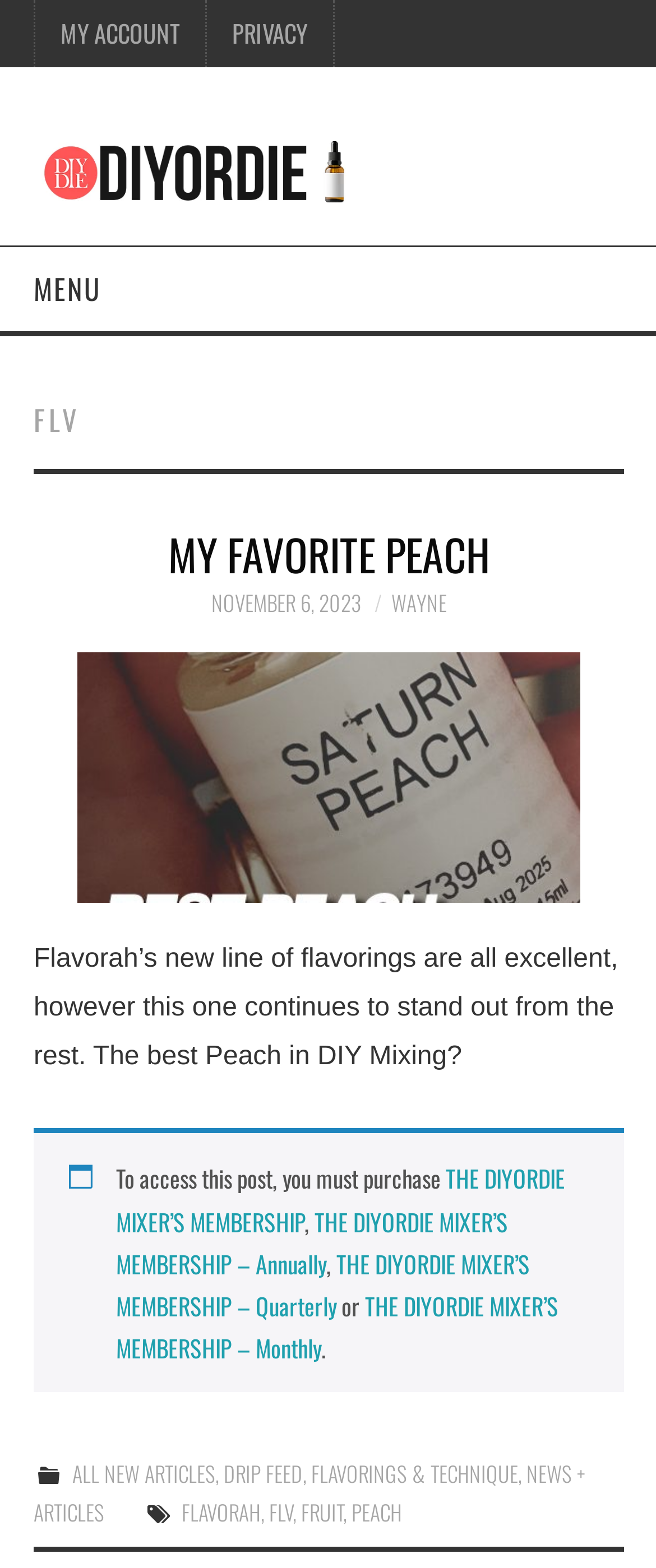Refer to the image and offer a detailed explanation in response to the question: What is the title of the article?

The title of the article can be found in the heading of the article section, where it says 'MY FAVORITE PEACH' in a larger font size.